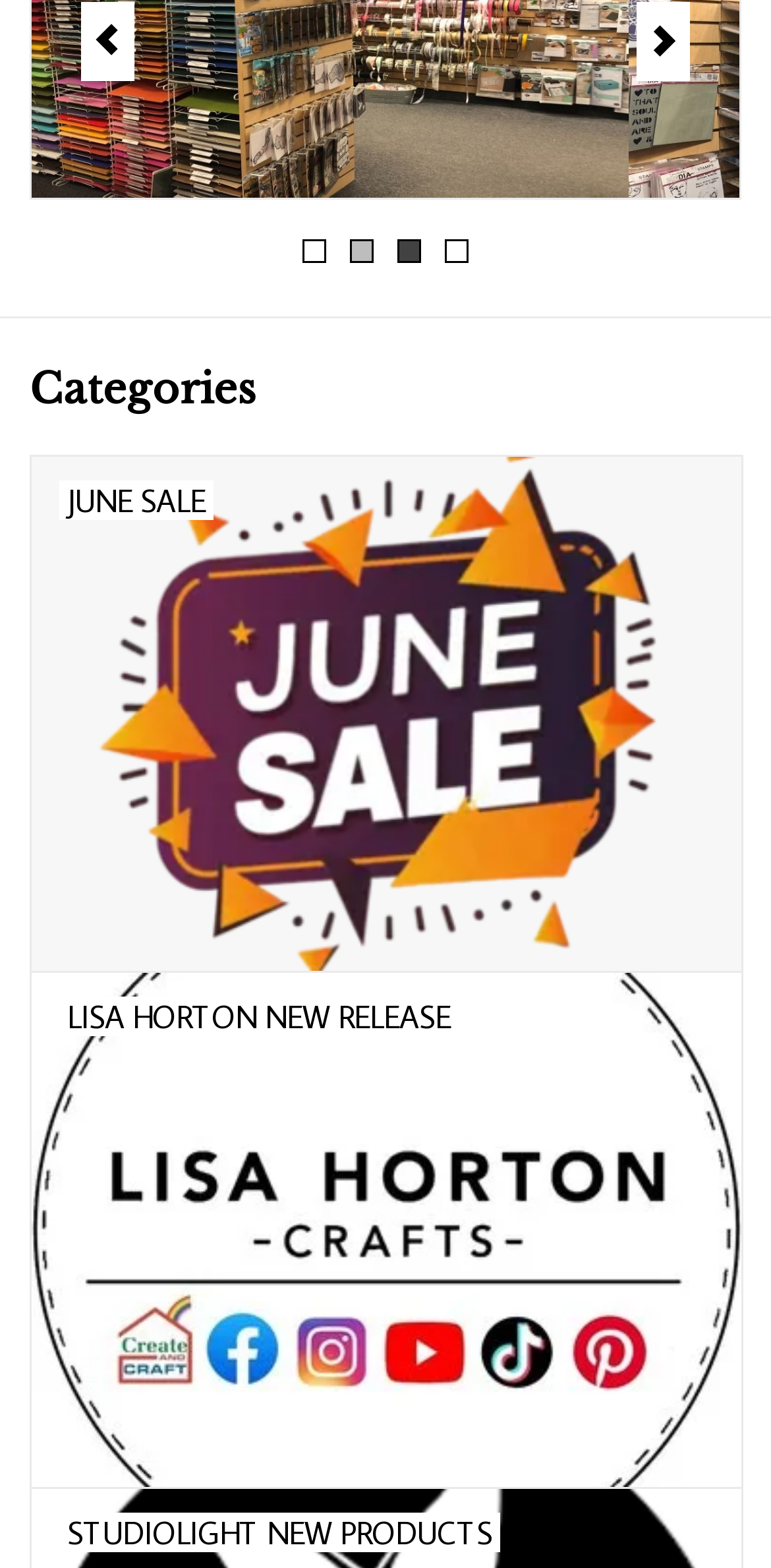For the following element description, predict the bounding box coordinates in the format (top-left x, top-left y, bottom-right x, bottom-right y). All values should be floating point numbers between 0 and 1. Description: LISA HORTON NEW RELEASE

[0.041, 0.621, 0.962, 0.948]